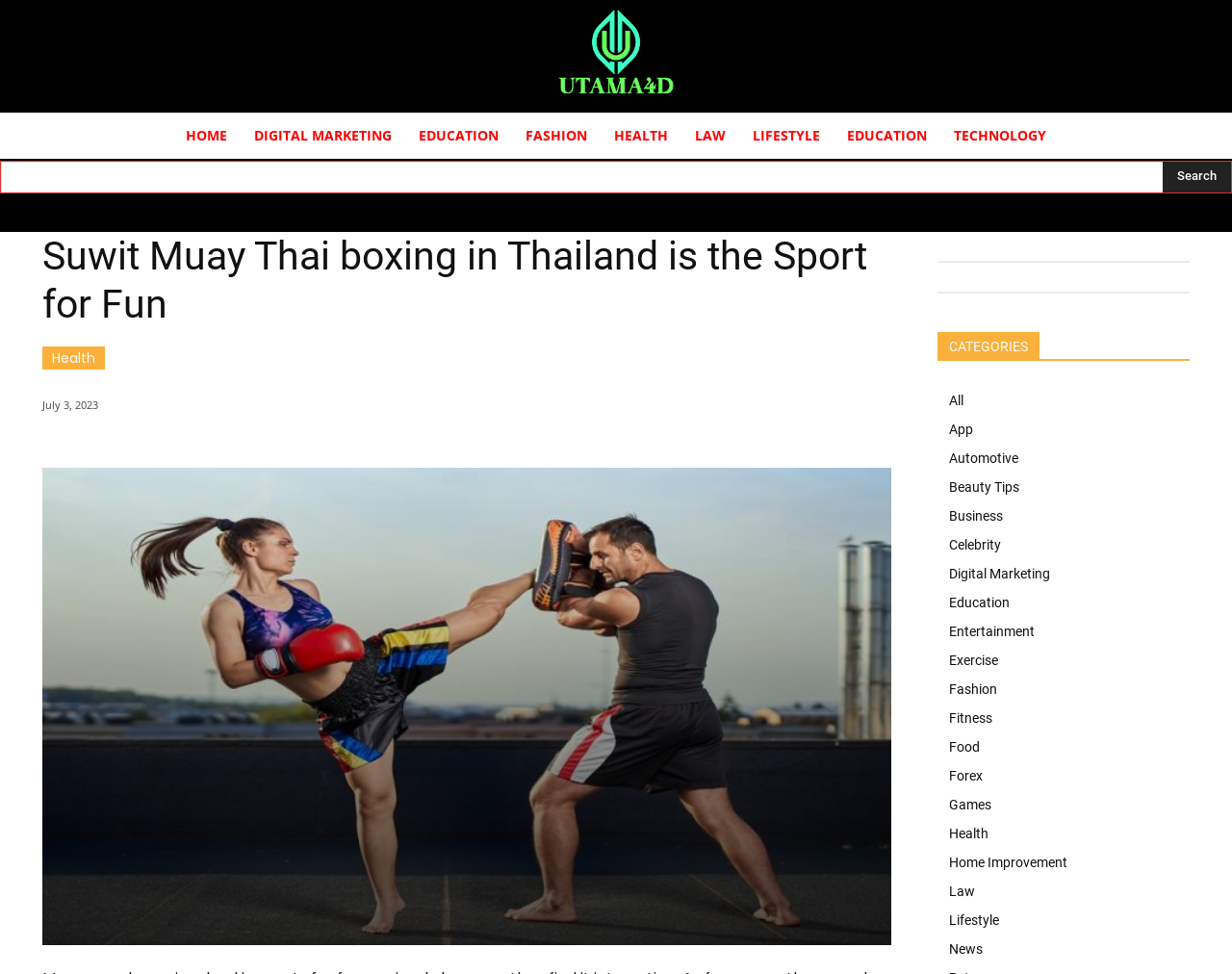Use a single word or phrase to respond to the question:
What is the date of the article?

July 3, 2023